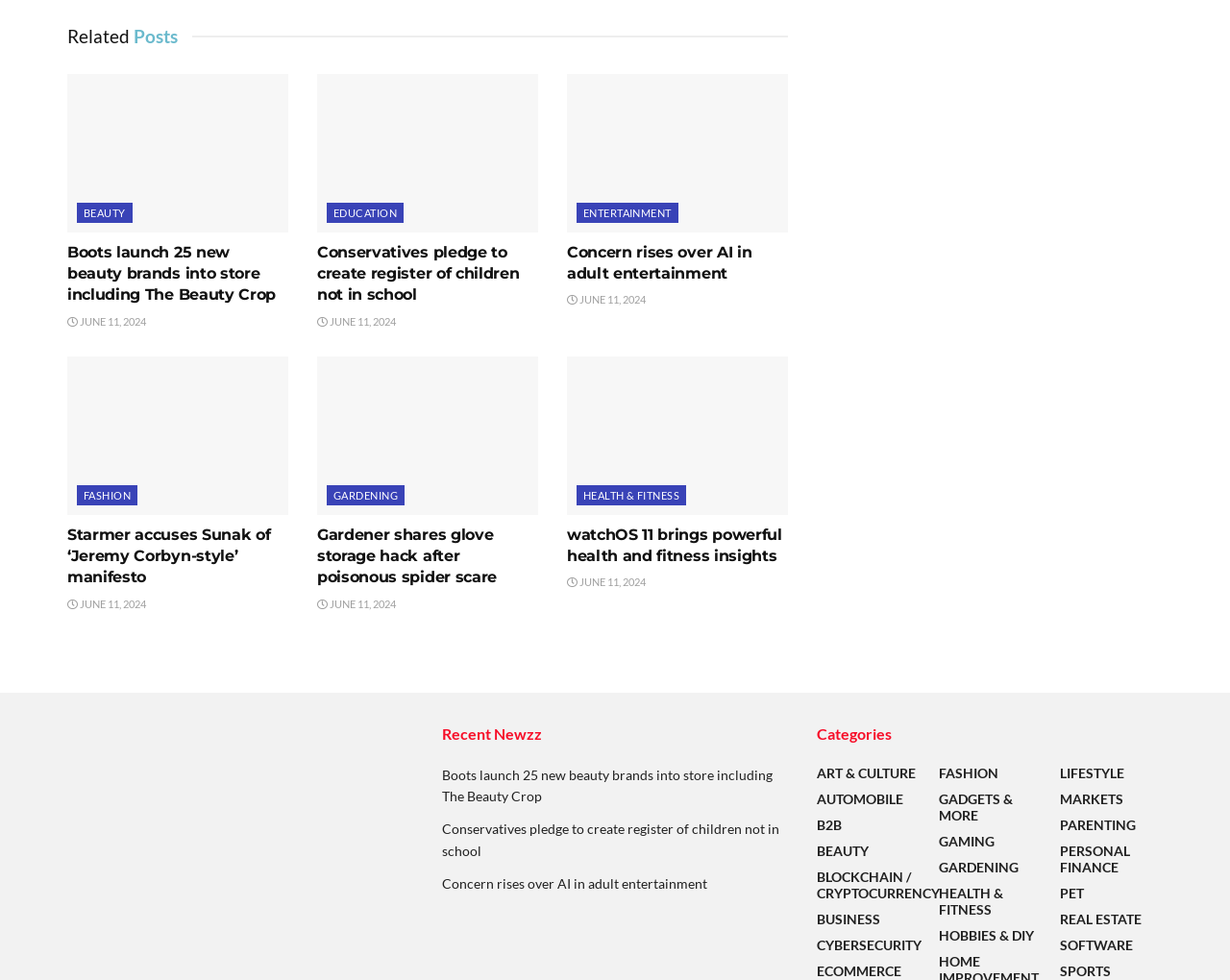Specify the bounding box coordinates for the region that must be clicked to perform the given instruction: "Click on 'Related Posts'".

[0.055, 0.014, 0.156, 0.061]